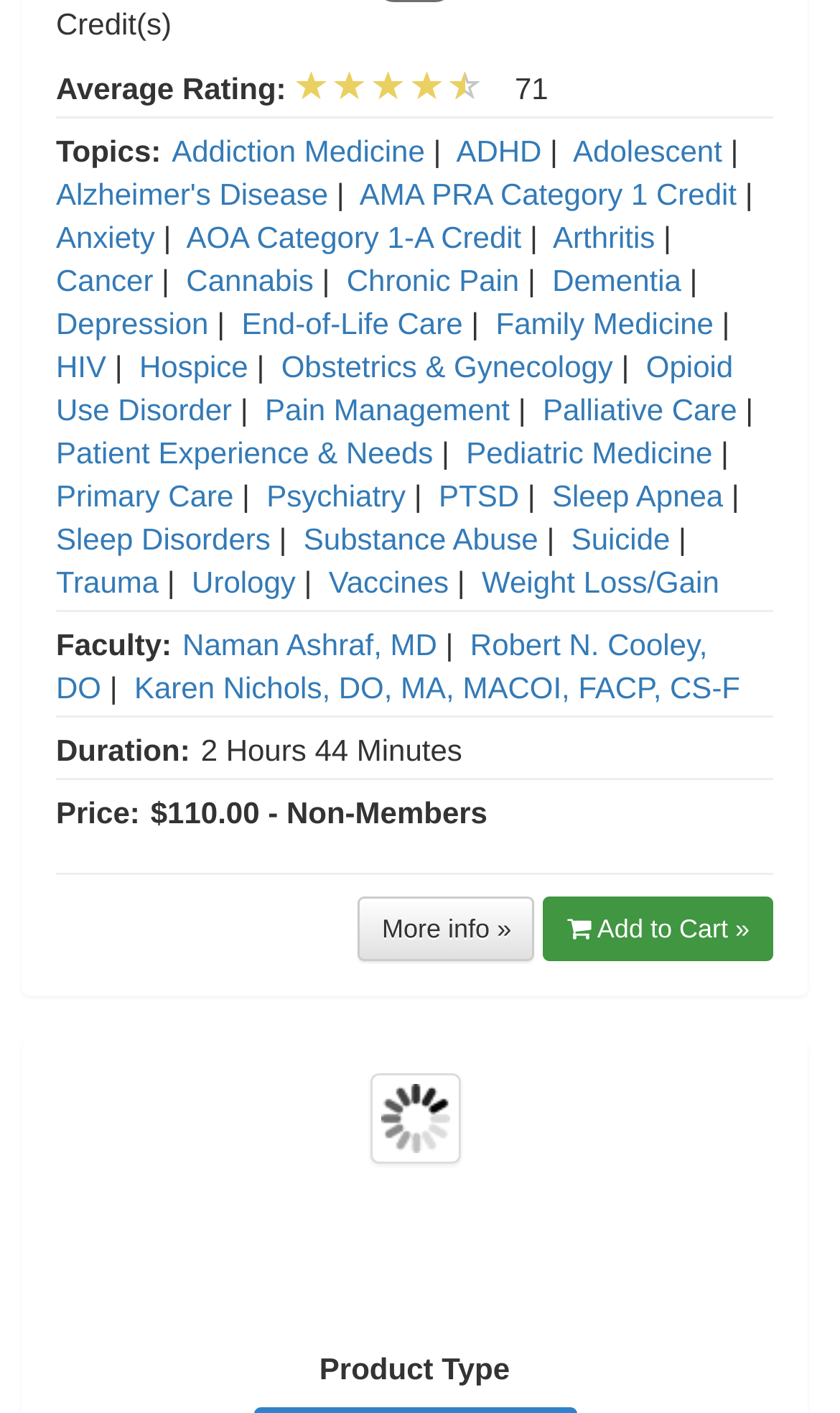Locate the bounding box coordinates of the clickable part needed for the task: "Click on the 'Faculty' link".

[0.217, 0.444, 0.52, 0.468]